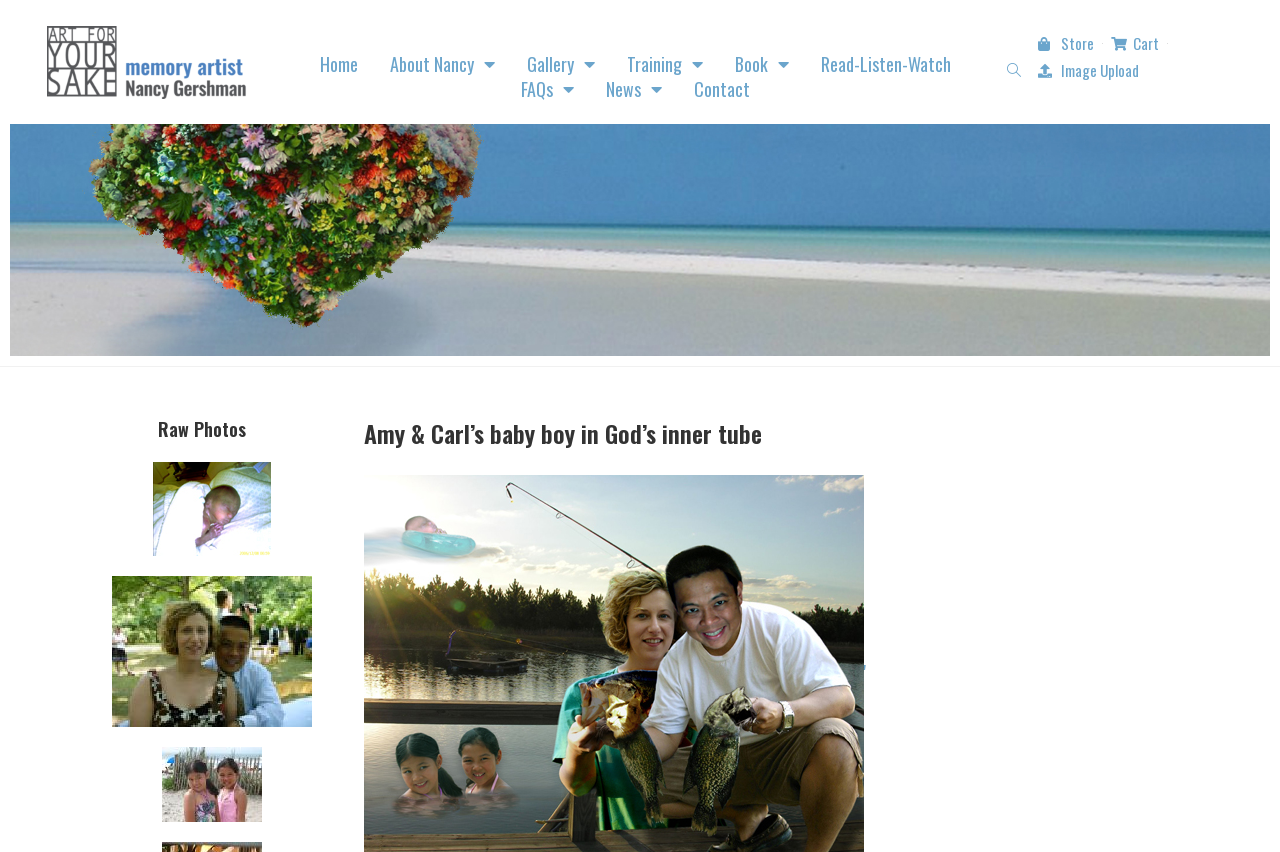Please reply to the following question with a single word or a short phrase:
How many images are on the page?

3